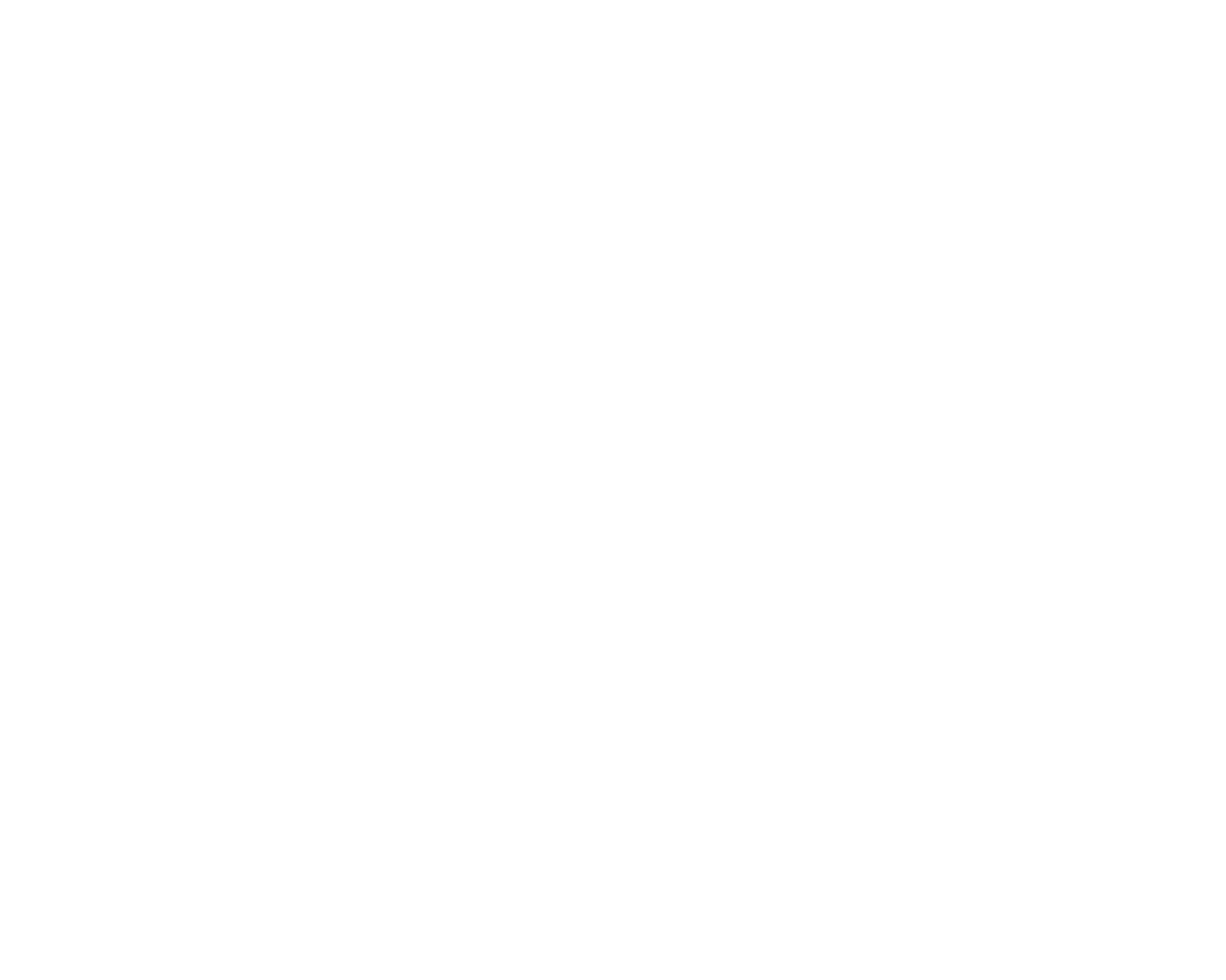Locate the bounding box coordinates of the element that should be clicked to execute the following instruction: "Read the blog post about Forbes".

[0.6, 0.274, 0.791, 0.317]